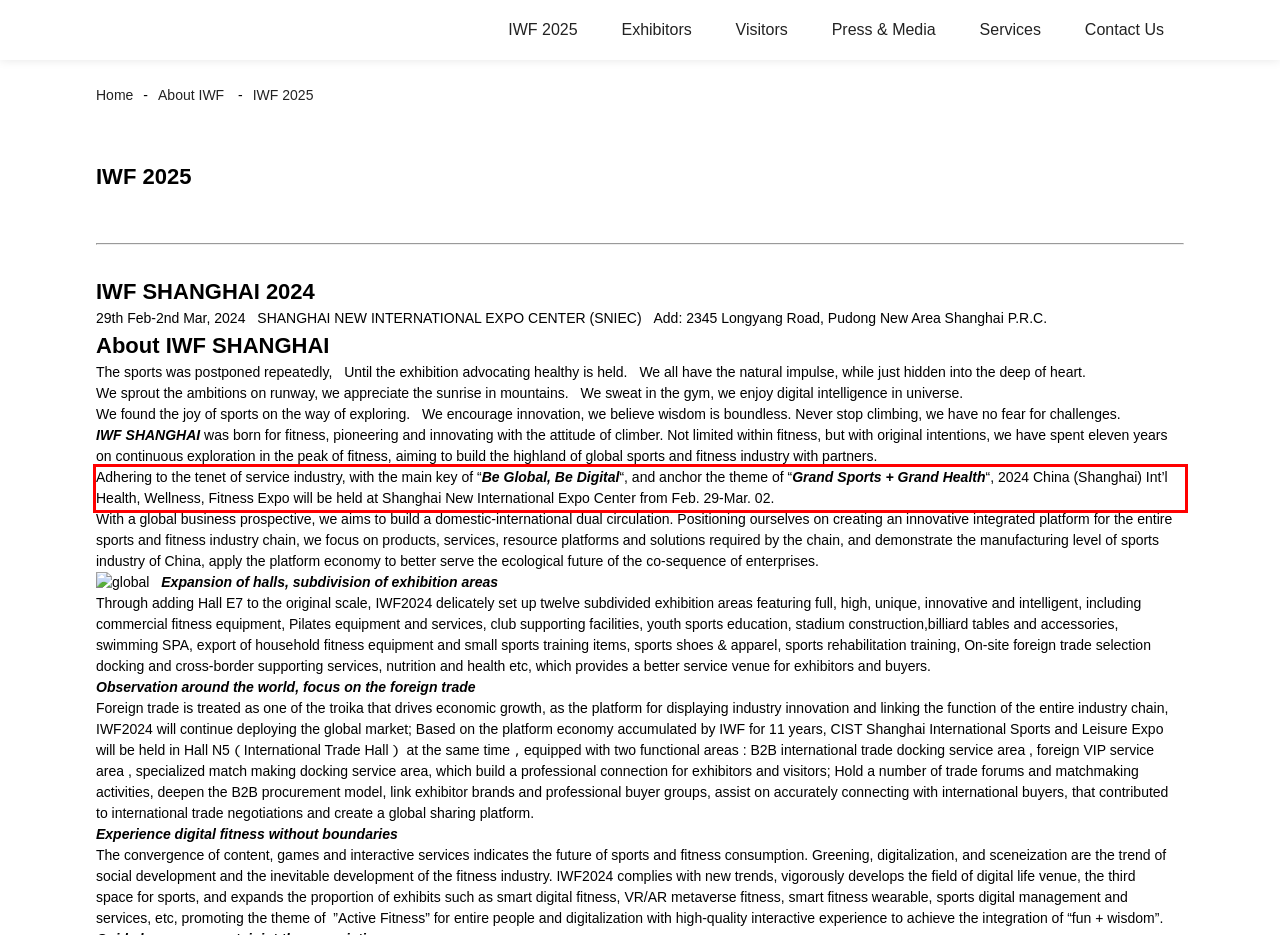Please analyze the screenshot of a webpage and extract the text content within the red bounding box using OCR.

Adhering to the tenet of service industry, with the main key of “Be Global, Be Digital“, and anchor the theme of “Grand Sports + Grand Health“, 2024 China (Shanghai) Int’l Health, Wellness, Fitness Expo will be held at Shanghai New International Expo Center from Feb. 29-Mar. 02.